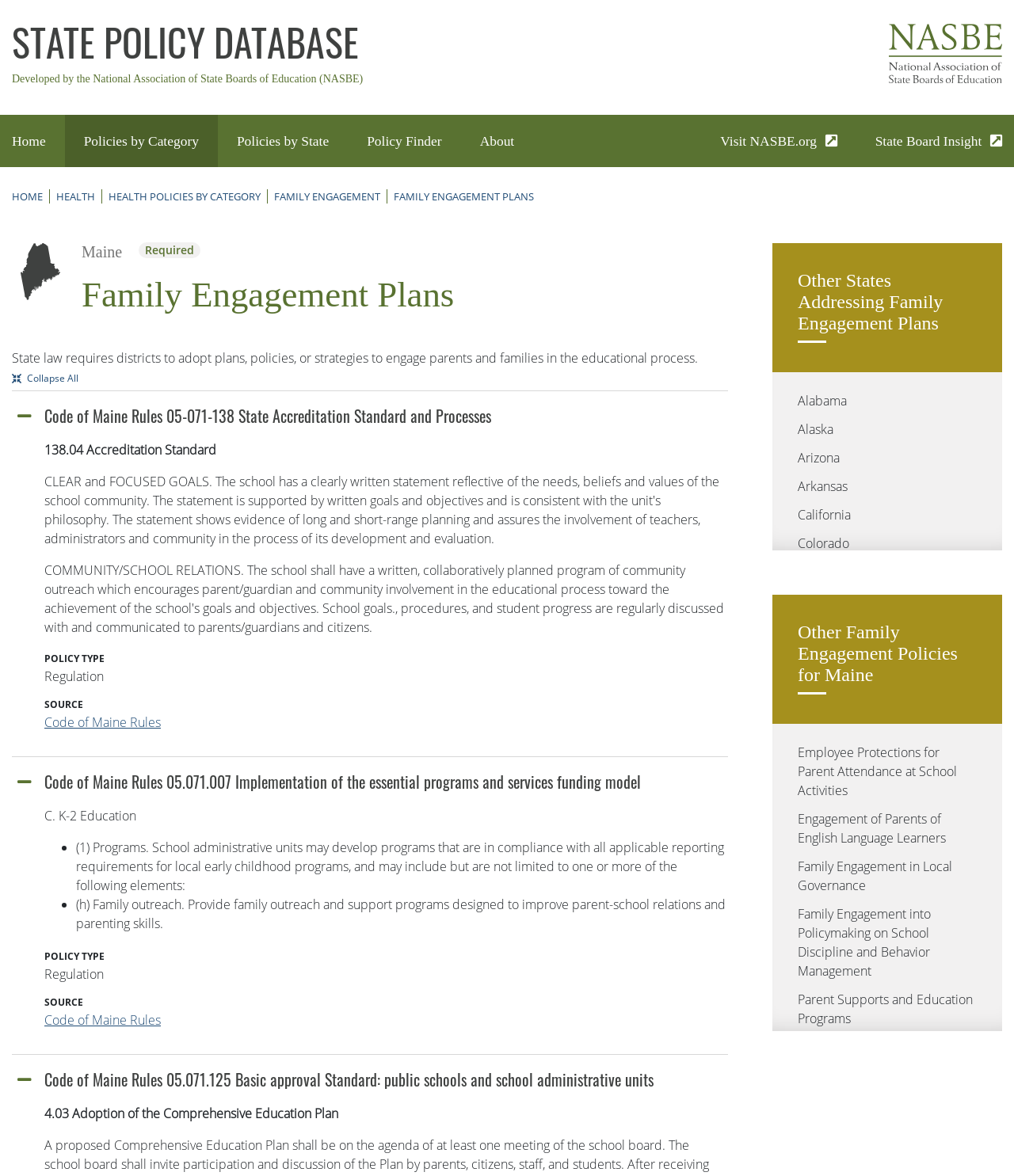What is the source of the policy 'Code of Maine Rules 05-071-138 State Accreditation Standard and Processes'?
Look at the image and answer the question with a single word or phrase.

Code of Maine Rules